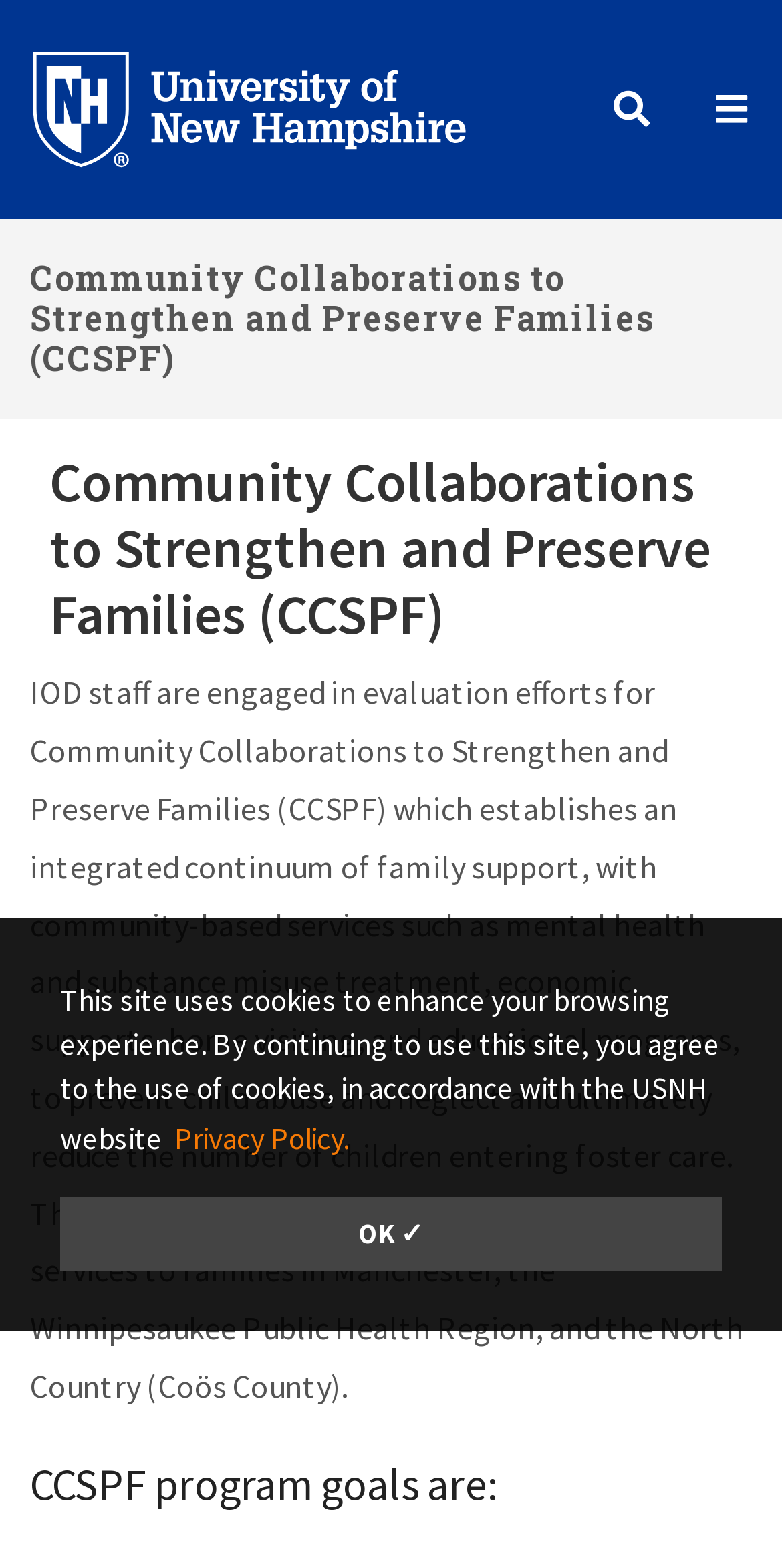Locate the UI element described by OK ✓ in the provided webpage screenshot. Return the bounding box coordinates in the format (top-left x, top-left y, bottom-right x, bottom-right y), ensuring all values are between 0 and 1.

[0.077, 0.764, 0.923, 0.811]